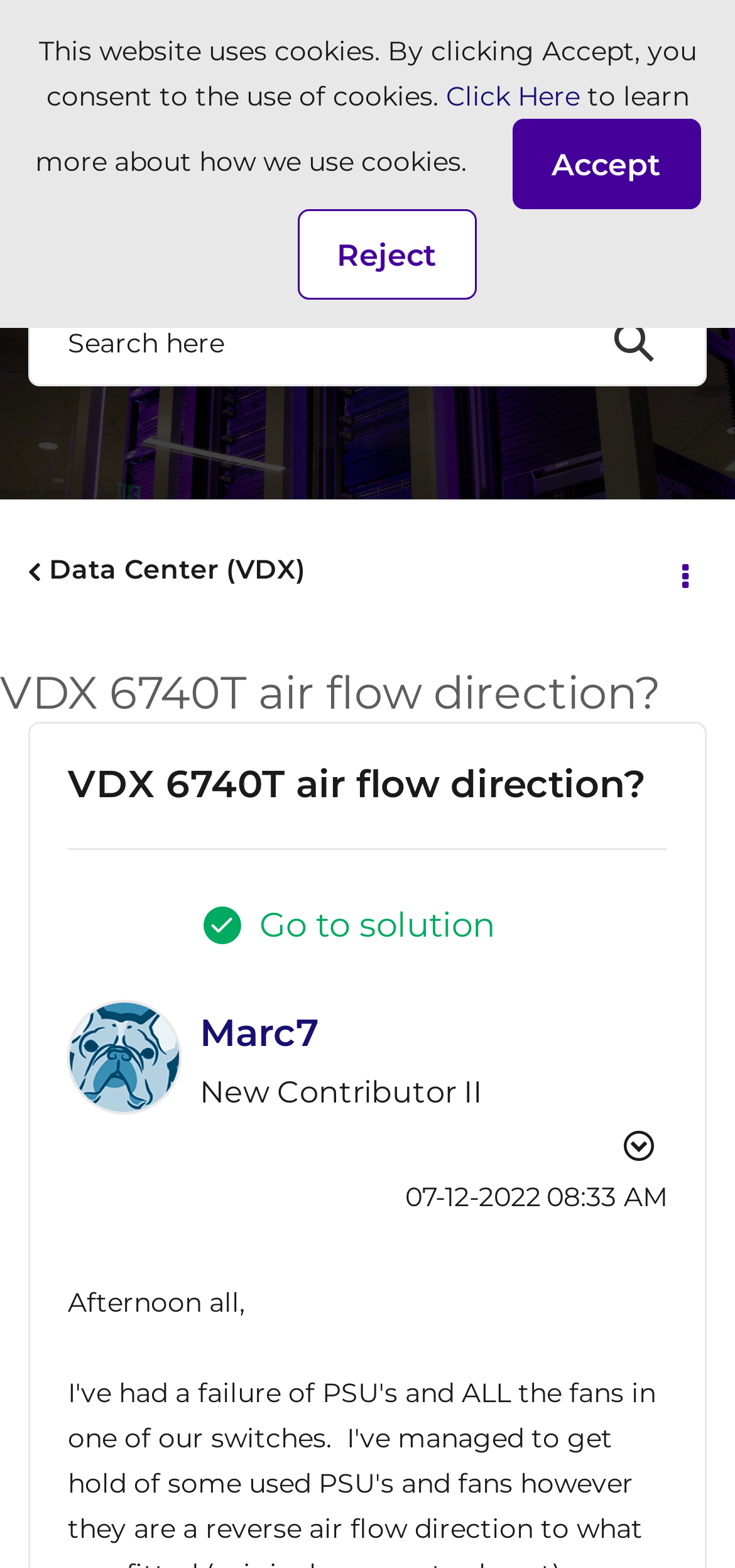Determine the bounding box coordinates for the area you should click to complete the following instruction: "Go to solution".

[0.276, 0.577, 0.724, 0.604]